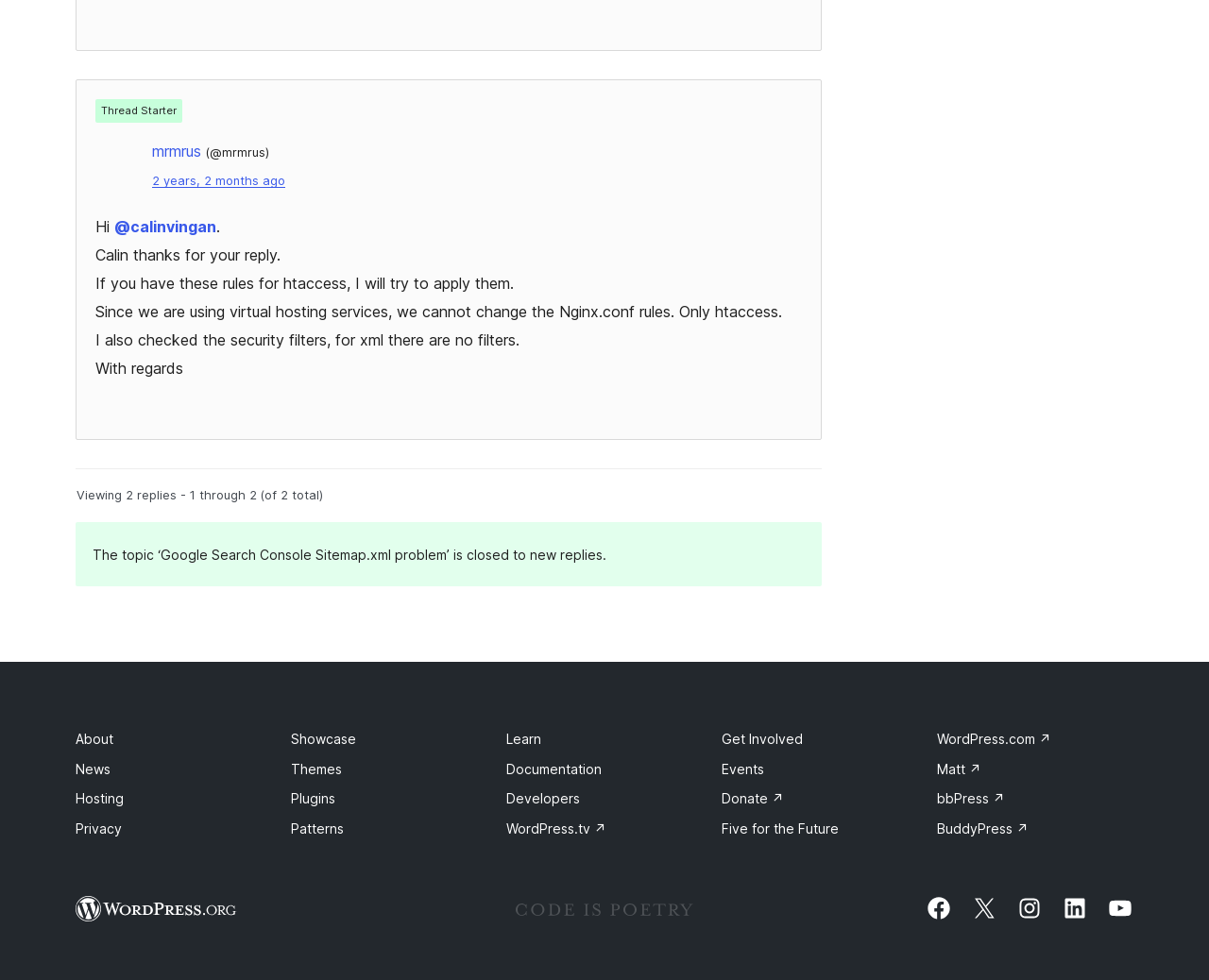Please identify the bounding box coordinates of the element's region that should be clicked to execute the following instruction: "Check the security filters for XML". The bounding box coordinates must be four float numbers between 0 and 1, i.e., [left, top, right, bottom].

[0.079, 0.338, 0.43, 0.357]